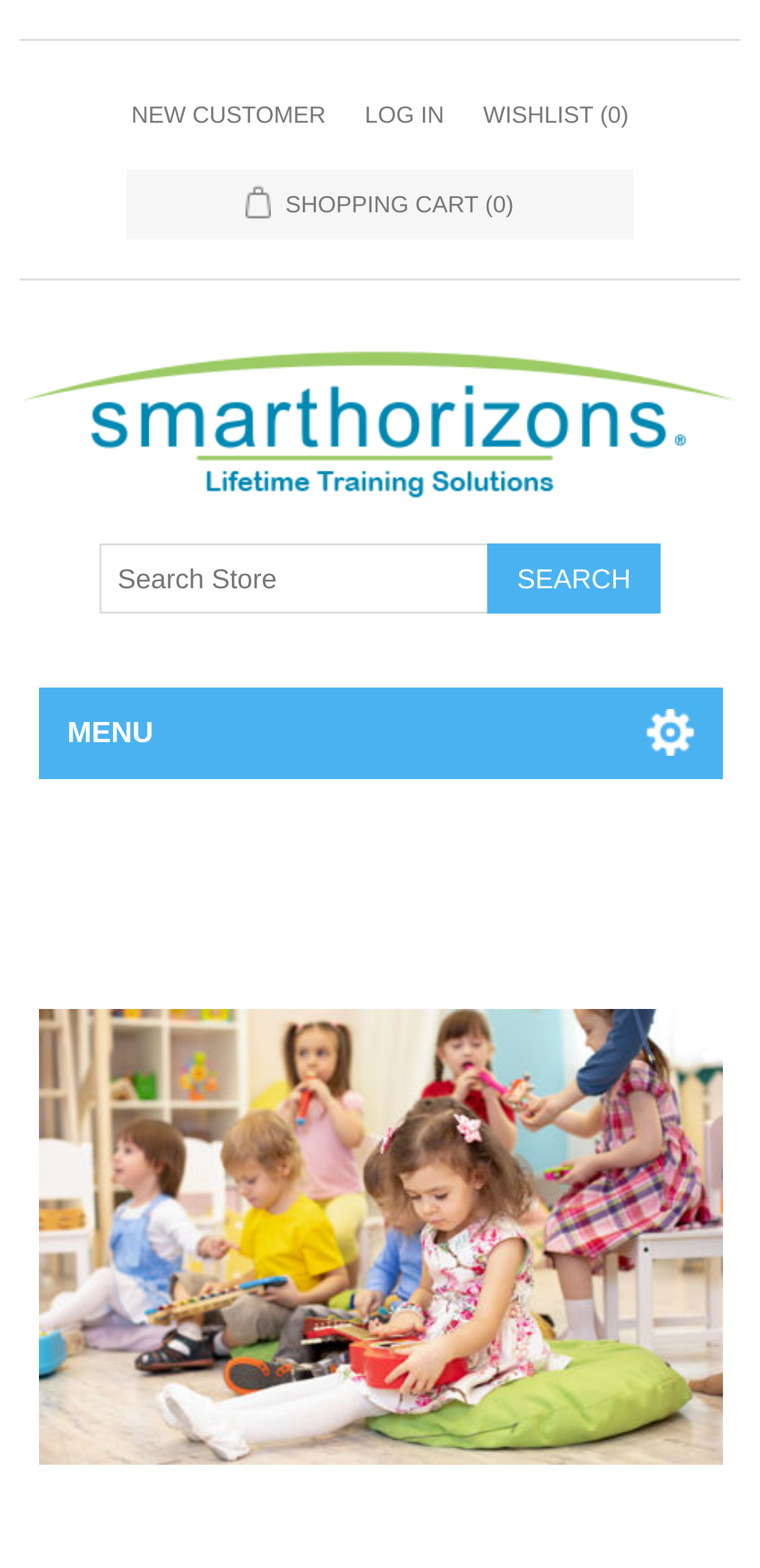What is depicted in the large image on the webpage?
Using the visual information from the image, give a one-word or short-phrase answer.

Children using musical instruments